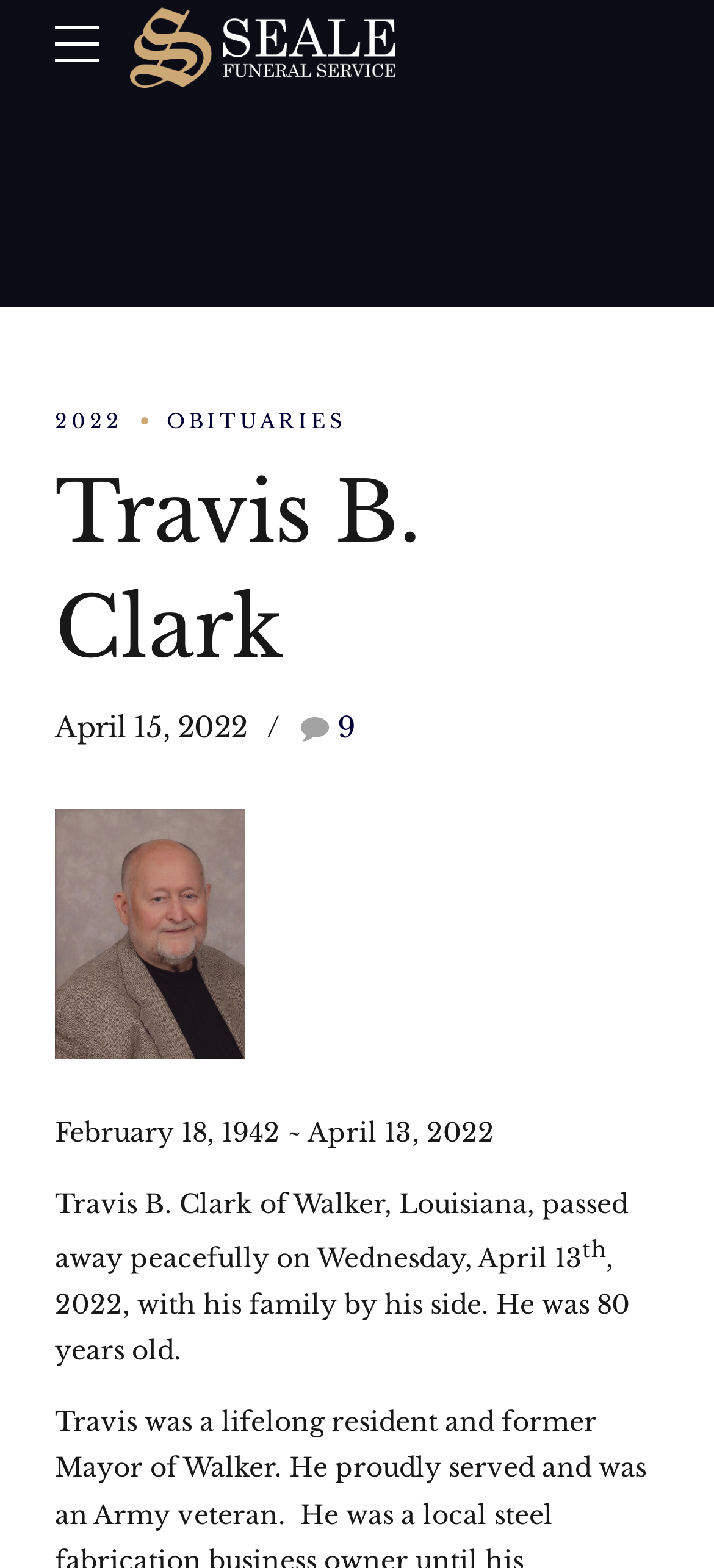Respond to the question with just a single word or phrase: 
What is the name of the deceased person?

Travis B. Clark